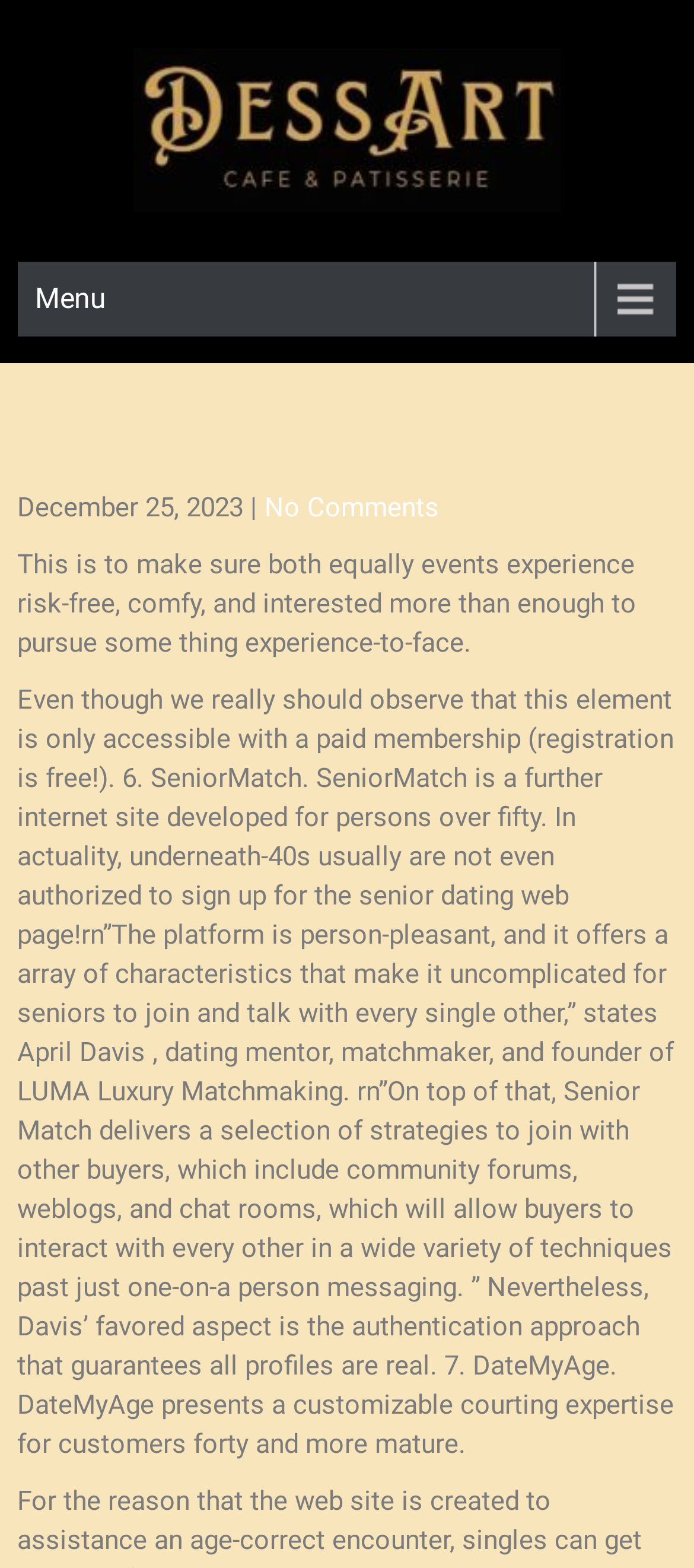What is the name of the dating coach mentioned on the webpage?
Provide a comprehensive and detailed answer to the question.

I found the name 'April Davis' mentioned on the webpage as a dating coach, matchmaker, and founder of LUMA Luxury Matchmaking. This information is provided in the text content of the StaticText element with bounding box coordinates [0.025, 0.436, 0.971, 0.931].